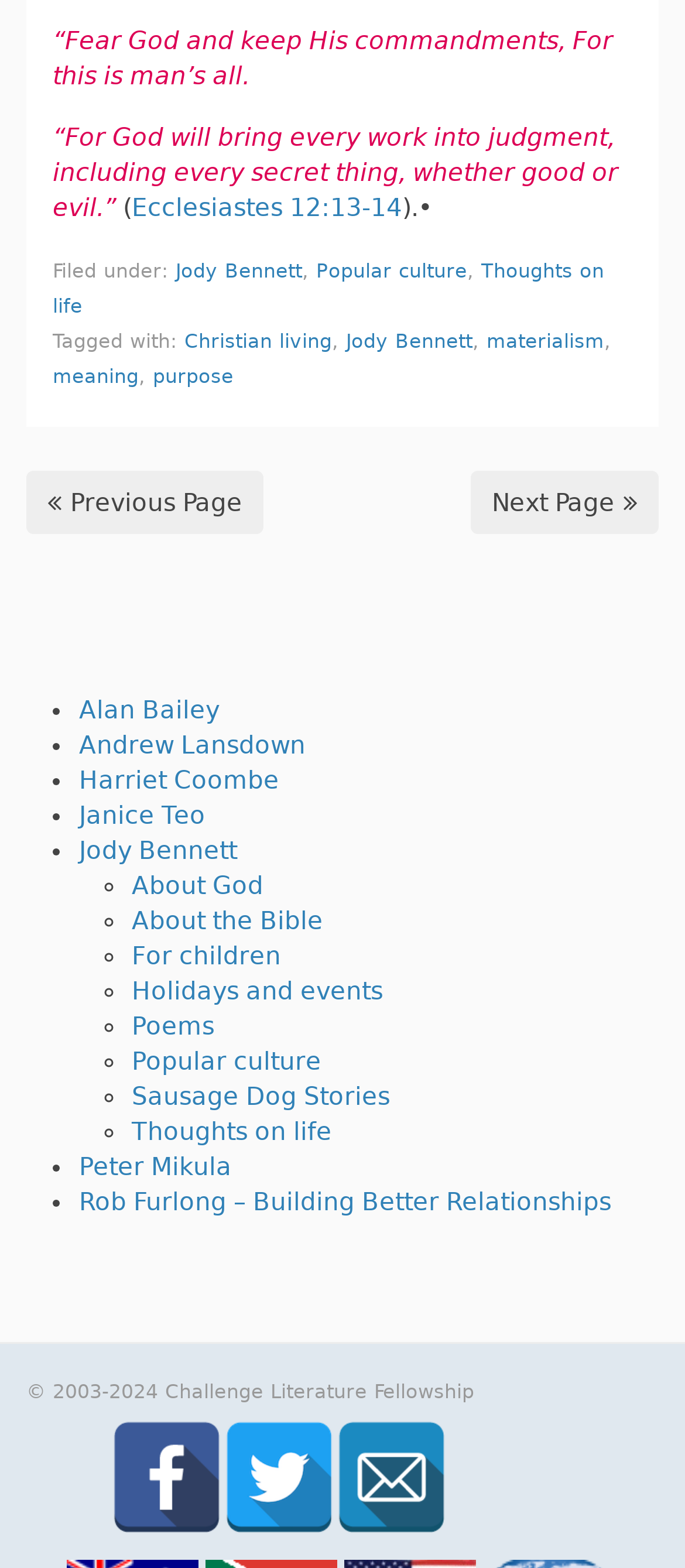Please analyze the image and give a detailed answer to the question:
What is the copyright year range?

The copyright year range is 2003-2024, which is indicated by the text '© 2003-2024 Challenge Literature Fellowship' at the bottom of the page.